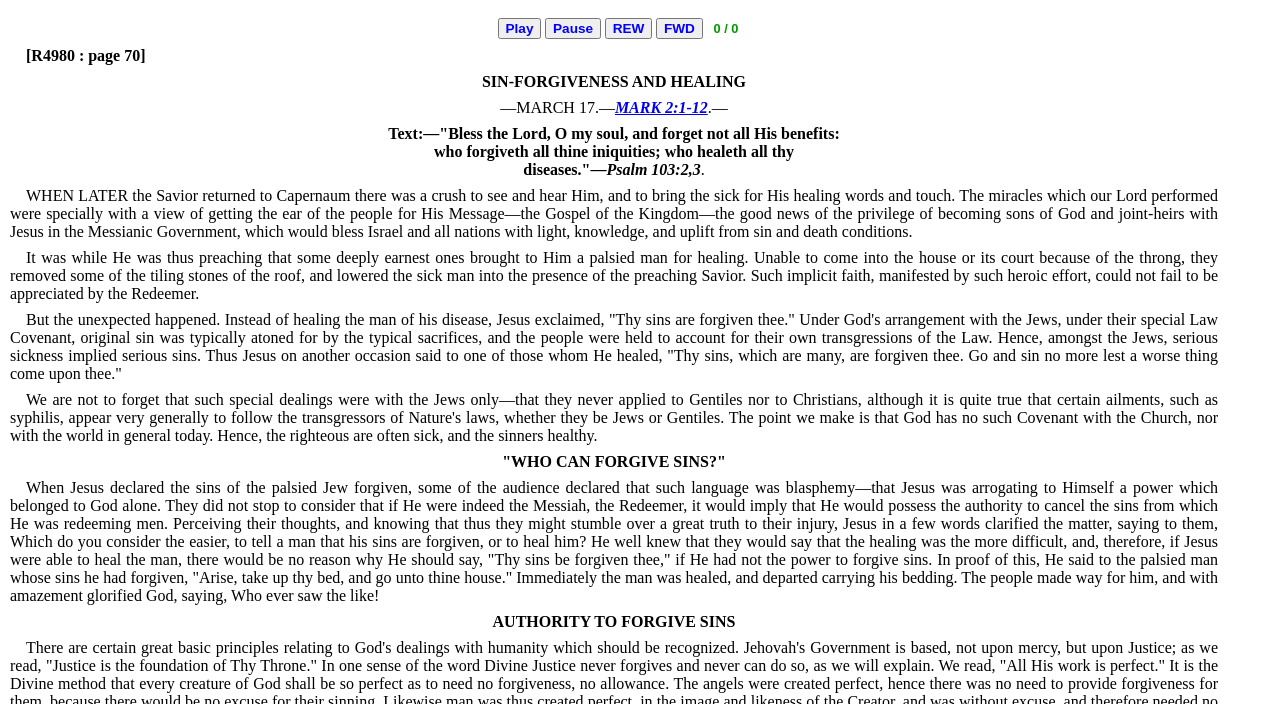Answer the following query with a single word or phrase:
What is the text on the button at the top left?

Play